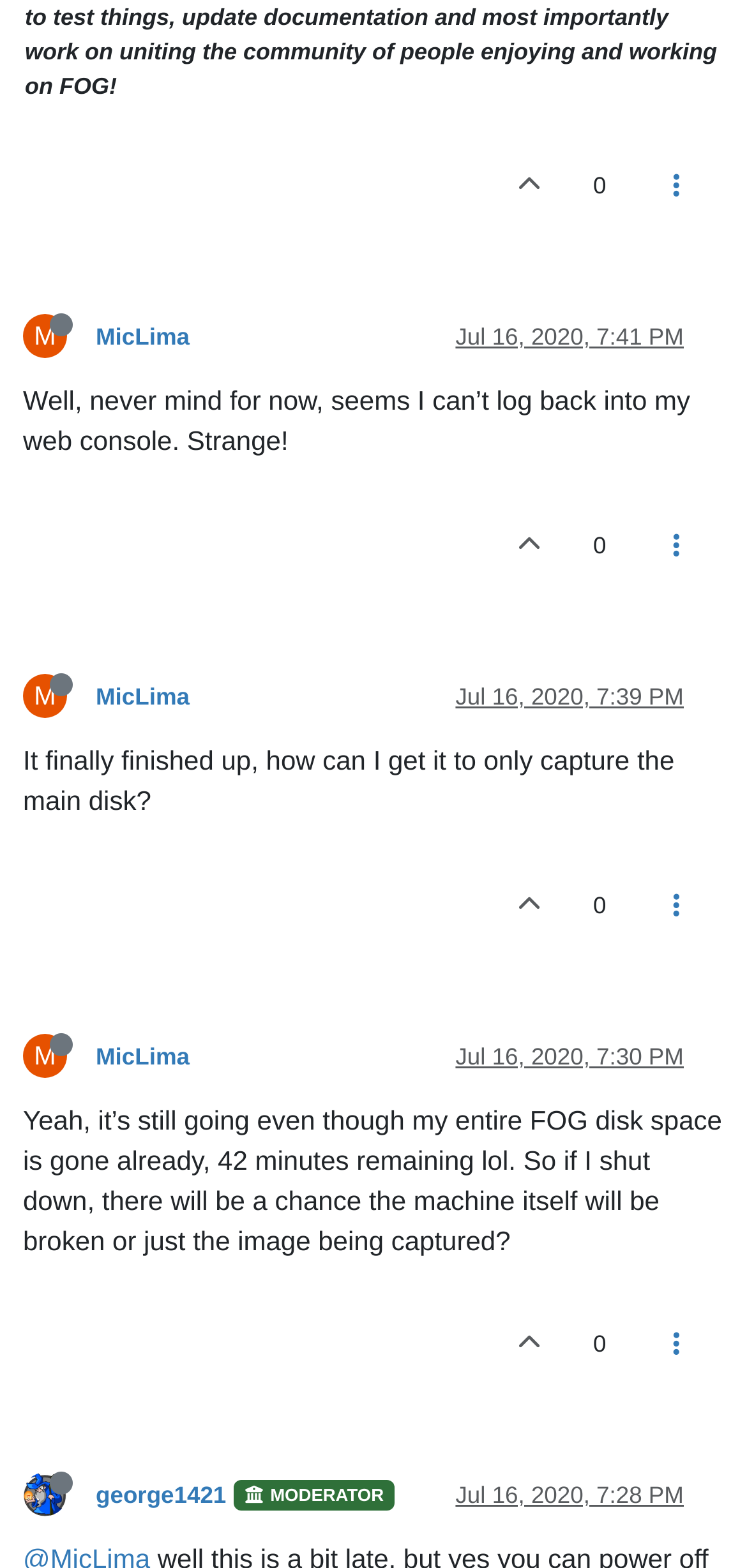Find the bounding box coordinates of the element you need to click on to perform this action: 'Check post time'. The coordinates should be represented by four float values between 0 and 1, in the format [left, top, right, bottom].

[0.61, 0.206, 0.915, 0.223]